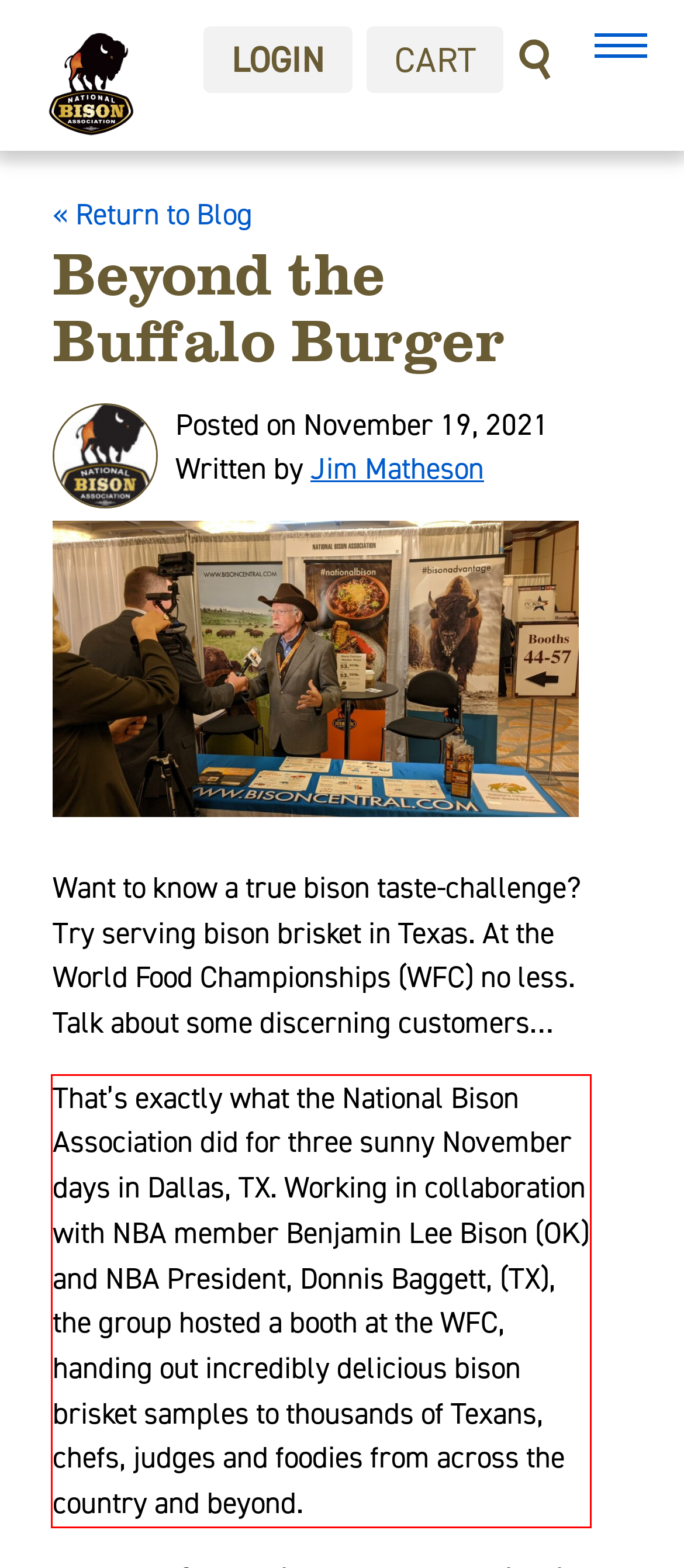Observe the screenshot of the webpage that includes a red rectangle bounding box. Conduct OCR on the content inside this red bounding box and generate the text.

That’s exactly what the National Bison Association did for three sunny November days in Dallas, TX. Working in collaboration with NBA member Benjamin Lee Bison (OK) and NBA President, Donnis Baggett, (TX), the group hosted a booth at the WFC, handing out incredibly delicious bison brisket samples to thousands of Texans, chefs, judges and foodies from across the country and beyond.